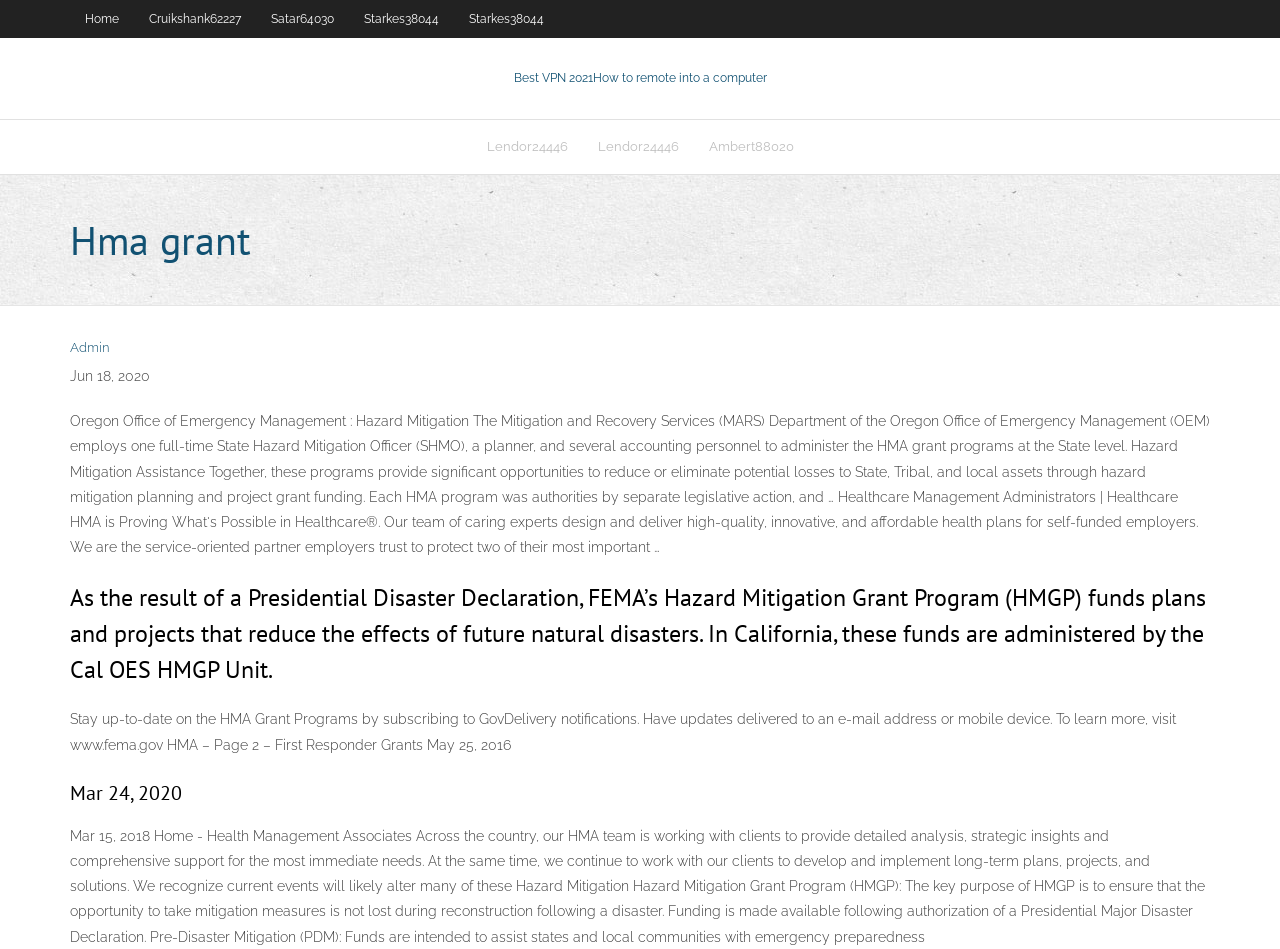Please reply with a single word or brief phrase to the question: 
How many links are in the top navigation bar?

5